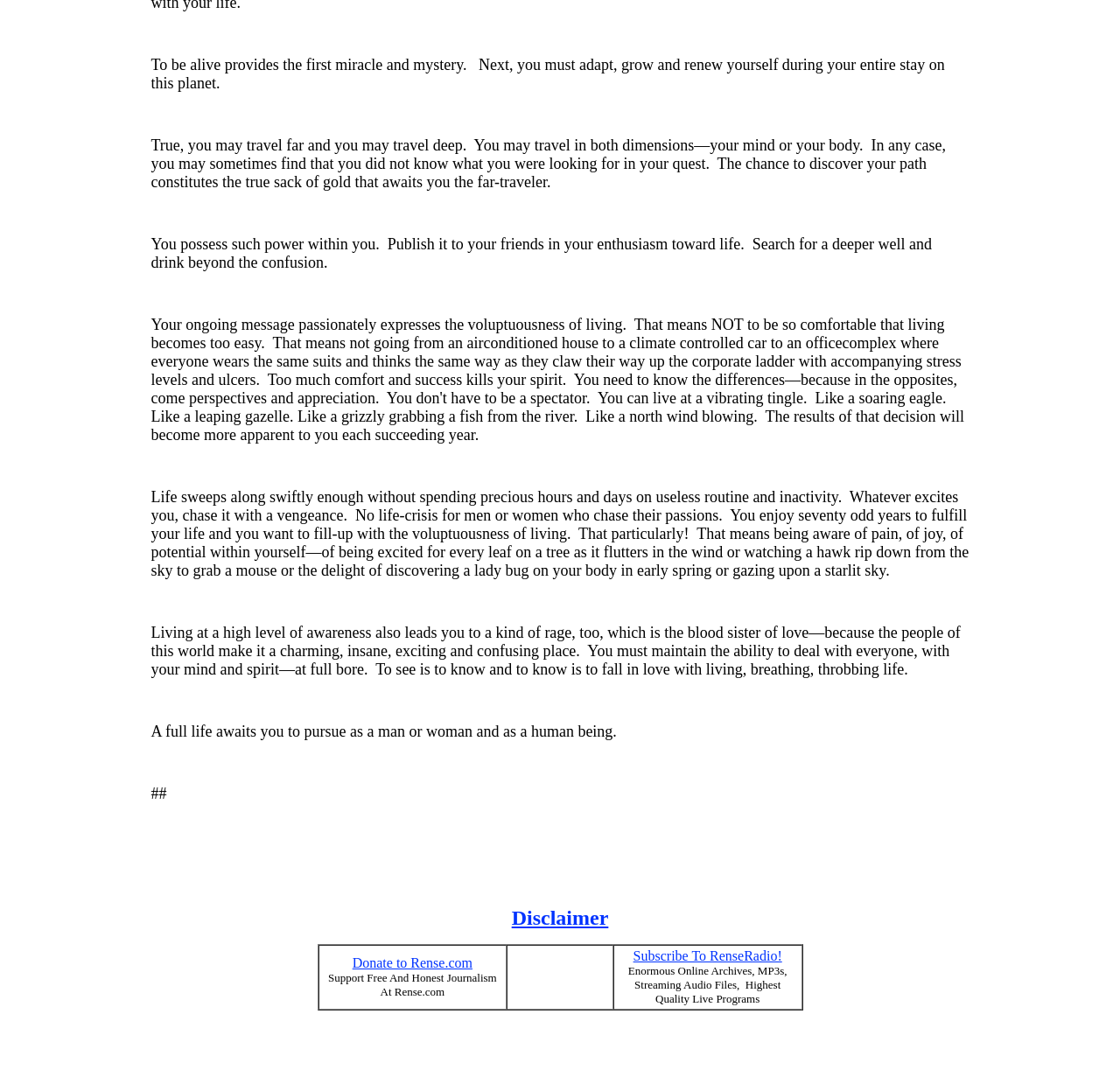Please examine the image and provide a detailed answer to the question: What is the theme of the webpage?

The presence of links related to donating to a journalism website and subscribing to a radio service, along with the text 'Support Free And Honest Journalism', suggests that the theme of the webpage is journalism and media.